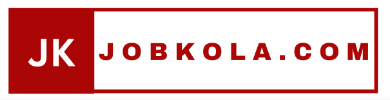Elaborate on all the key elements and details present in the image.

The image features the logo of Jobkola.com, prominently displayed in striking red against a white background. The logo includes the letters "JK" in bold, stylized font, followed by "JOBKOLA.COM" presented in a clear and easily readable typeface. This logo serves as a key branding element for Jobkola.com, a platform focused on job recruitment and listings, appealing to job seekers and employers alike. The design emphasizes professionalism and accessibility, making it an effective visual representation of the website's mission to connect candidates with employment opportunities.